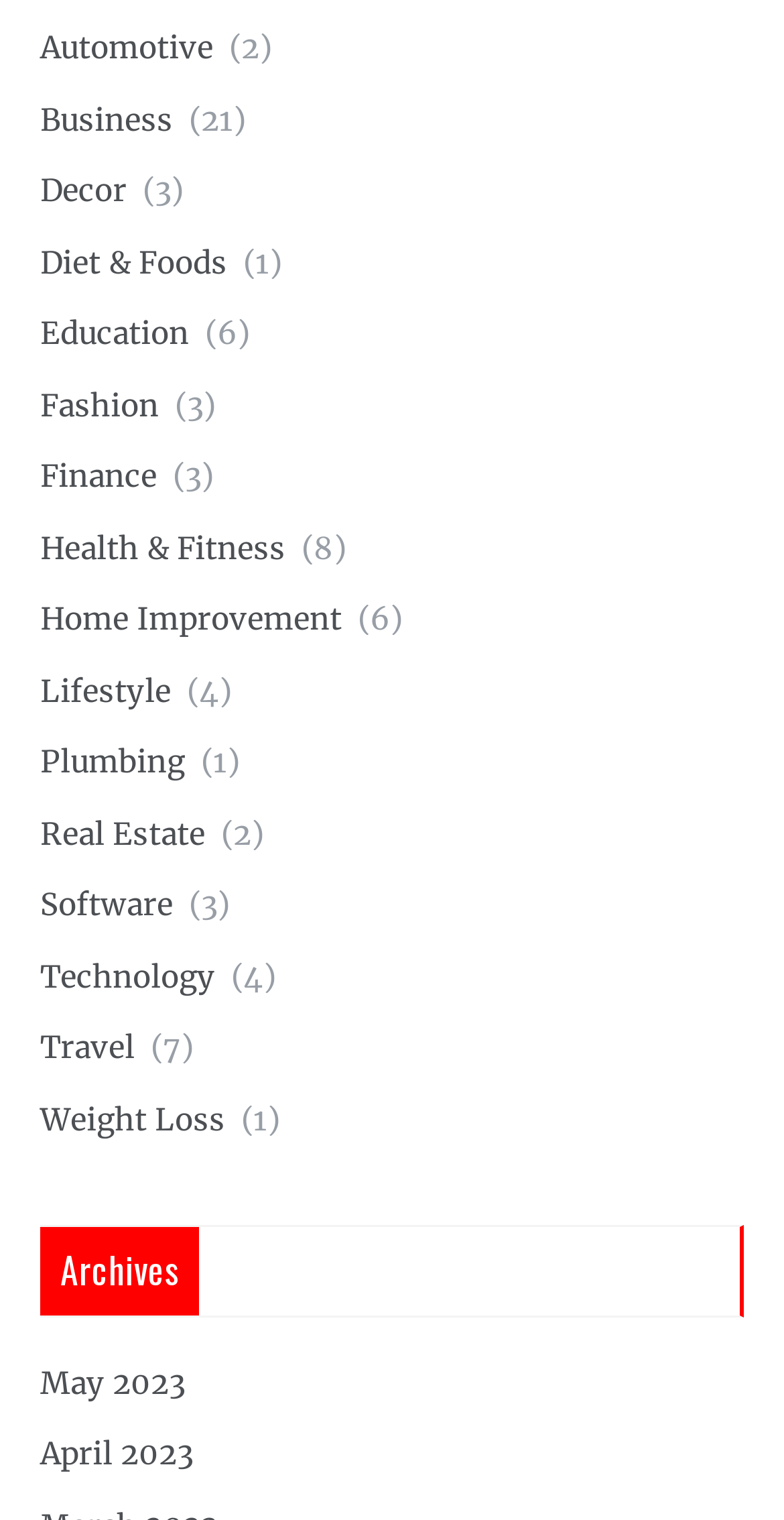Using floating point numbers between 0 and 1, provide the bounding box coordinates in the format (top-left x, top-left y, bottom-right x, bottom-right y). Locate the UI element described here: April 2023

[0.051, 0.944, 0.246, 0.969]